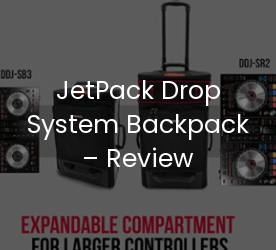Detail every significant feature and component of the image.

This image showcases the **JetPack Drop System Backpack**, highlighting its functionality tailored for DJs and music enthusiasts. The backpack features an **expandable compartment**, designed specifically to accommodate larger controllers, making it a versatile choice for both beginners and seasoned professionals. Surrounding the backpack are visuals of DJ equipment, including the DDJ-SB3 and DDJ-SR2 controllers, which emphasize the backpack's compatibility with essential DJ gear. This review aims to provide insights into the backpack's practicality, durability, and design, making it ideal for those on the go.